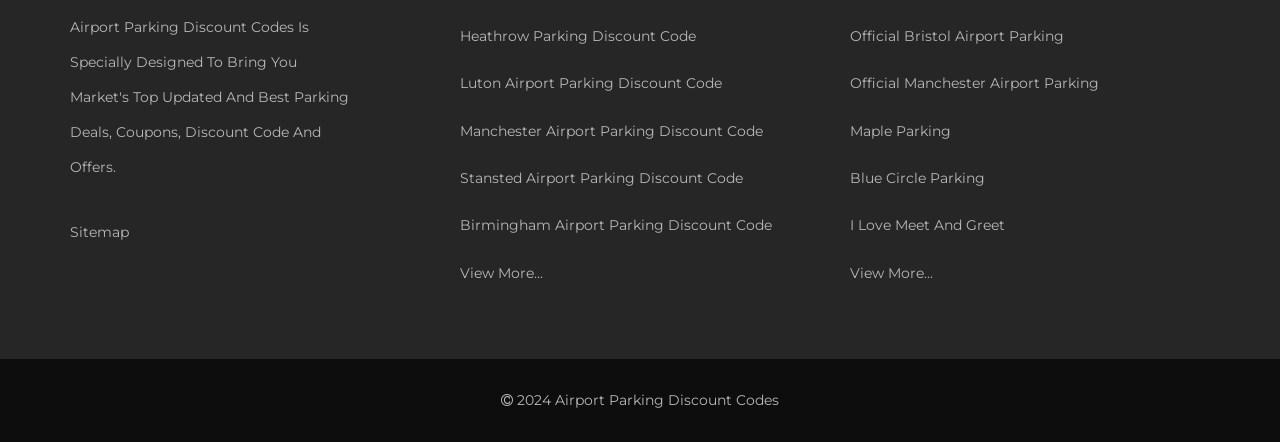How many airport parking discount codes are listed?
Look at the image and construct a detailed response to the question.

By examining the links on the webpage, I count 6 airport parking discount codes listed, including Heathrow, Luton, Manchester, Stansted, Birmingham, and more.